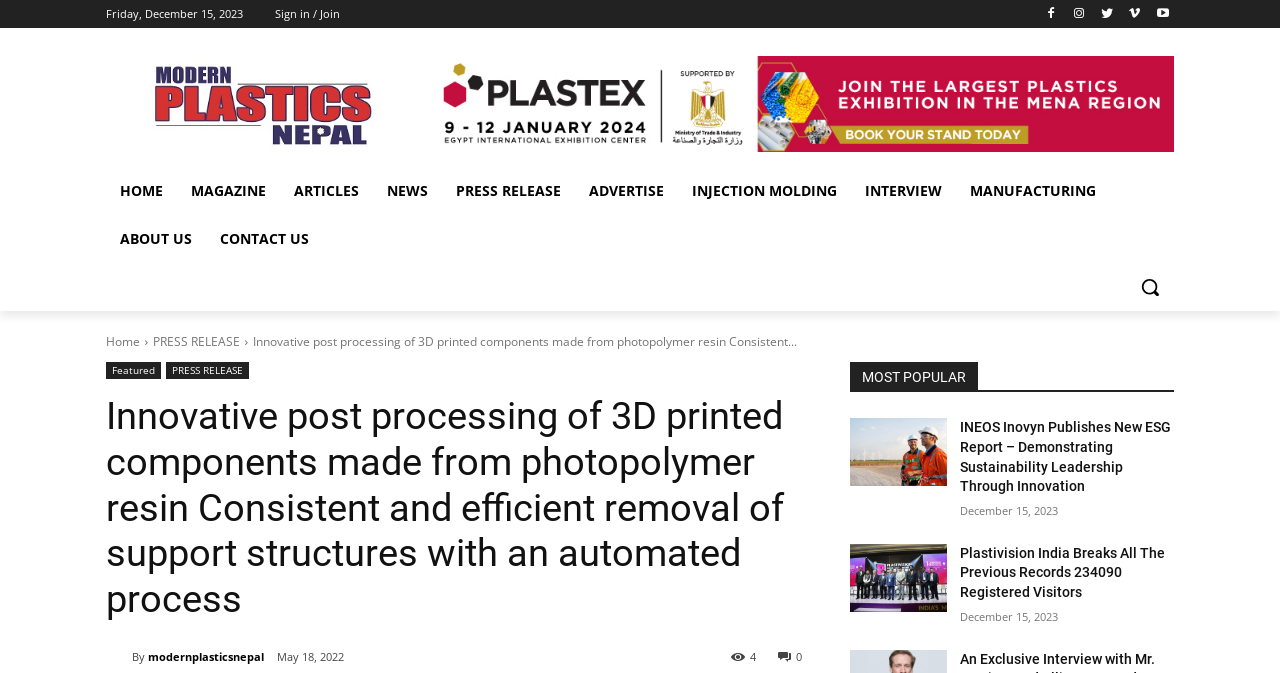Determine the bounding box coordinates of the section I need to click to execute the following instruction: "Read the 'Innovative post processing of 3D printed components made from photopolymer resin Consistent...' article". Provide the coordinates as four float numbers between 0 and 1, i.e., [left, top, right, bottom].

[0.198, 0.495, 0.623, 0.521]